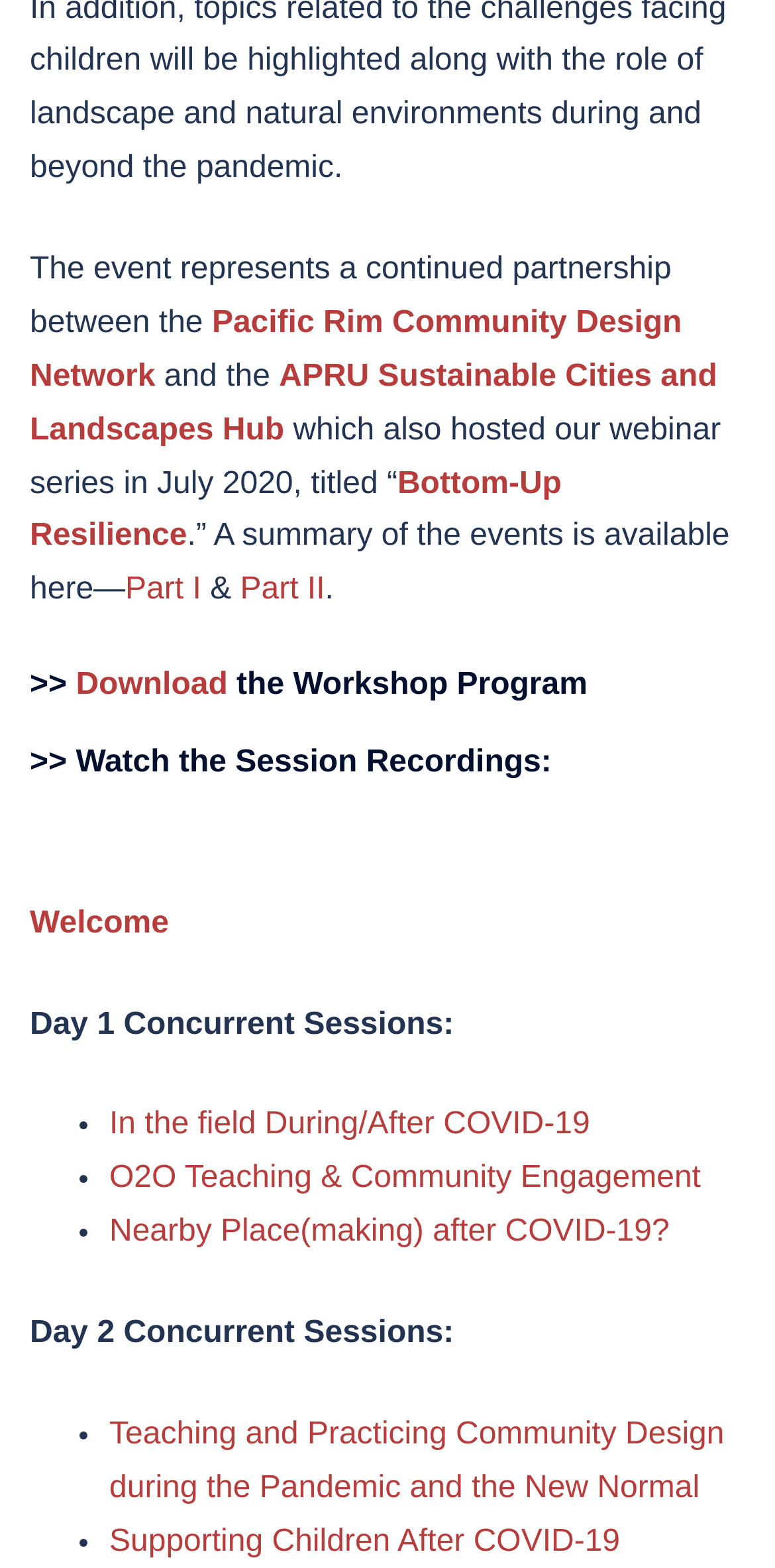What is the topic of the first session recording?
Refer to the image and provide a concise answer in one word or phrase.

Welcome